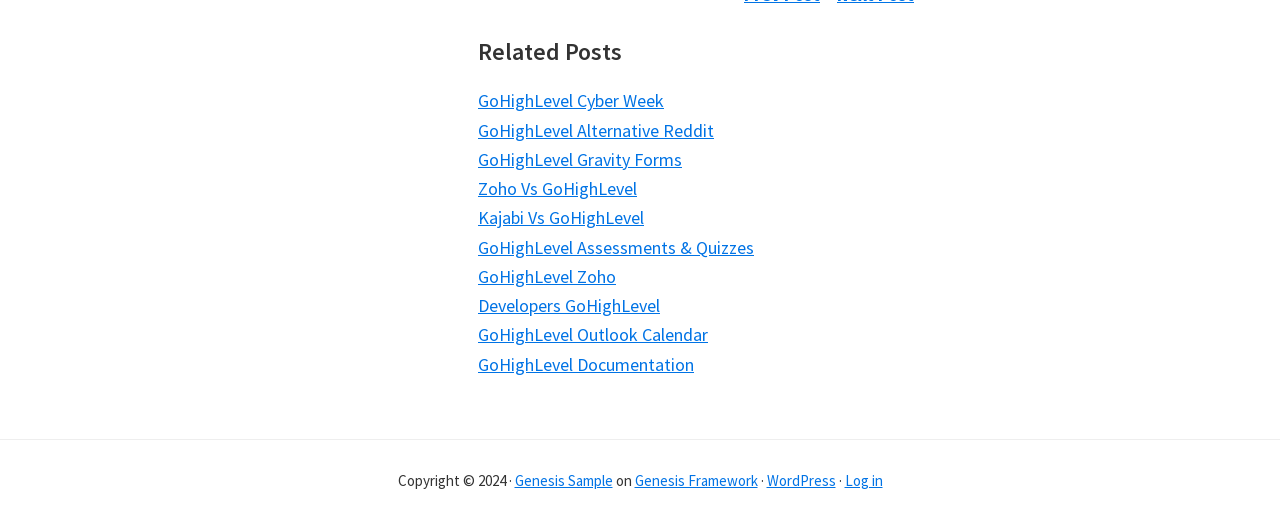How many static text elements are there on the page?
Refer to the image and provide a concise answer in one word or phrase.

3